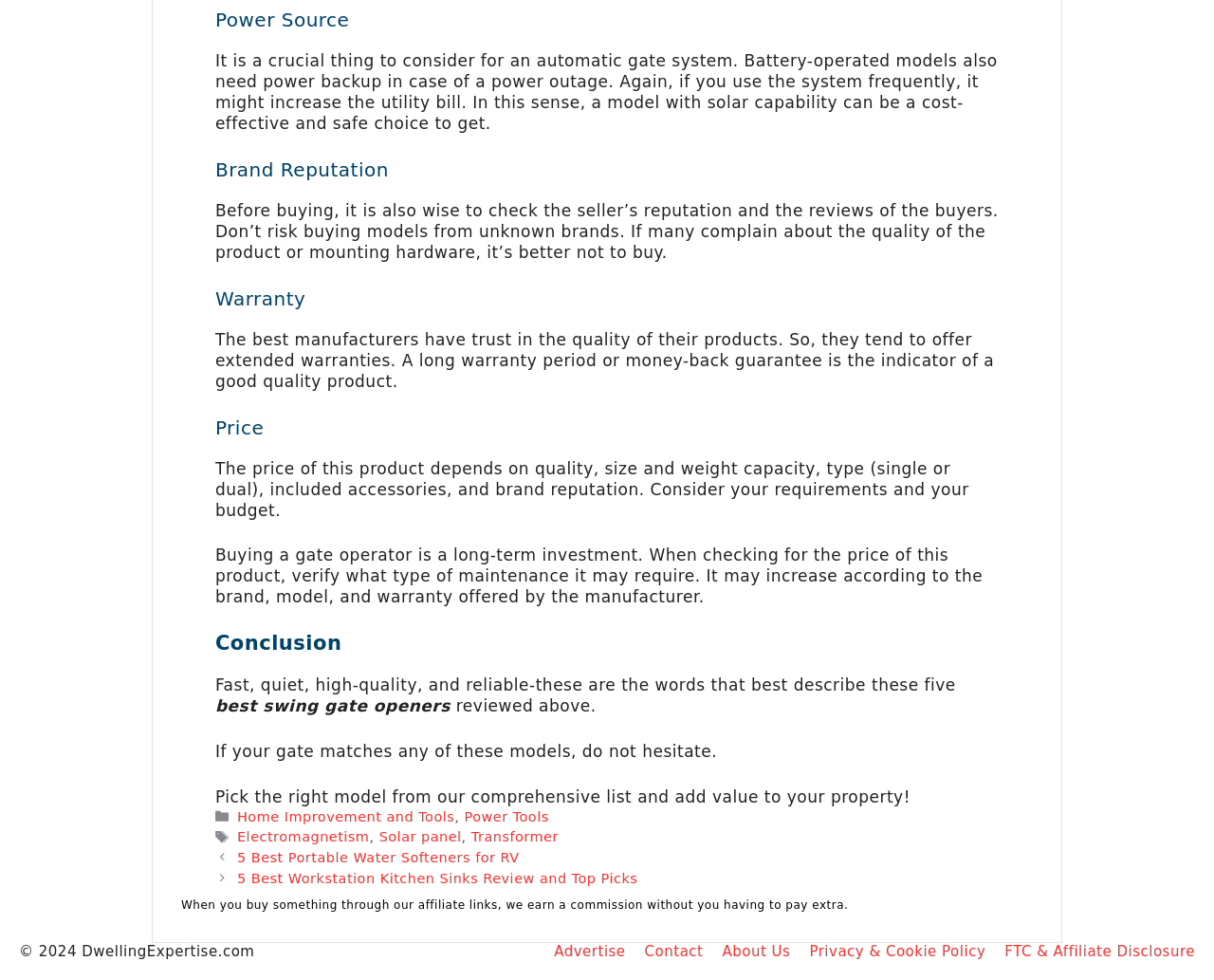What is the purpose of the reviewed automatic gate systems? Please answer the question using a single word or phrase based on the image.

add value to property